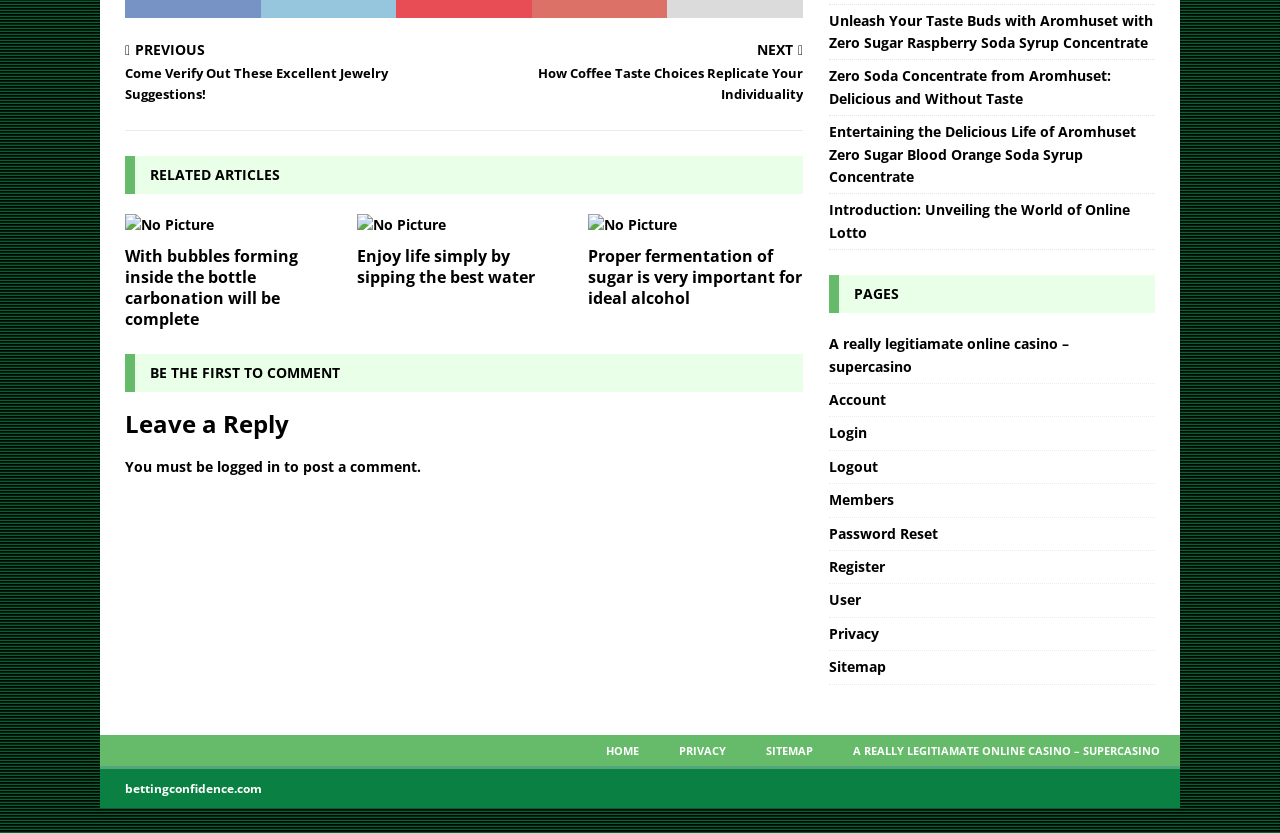Specify the bounding box coordinates of the area to click in order to follow the given instruction: "Click on the 'NEXT' button."

[0.369, 0.052, 0.627, 0.125]